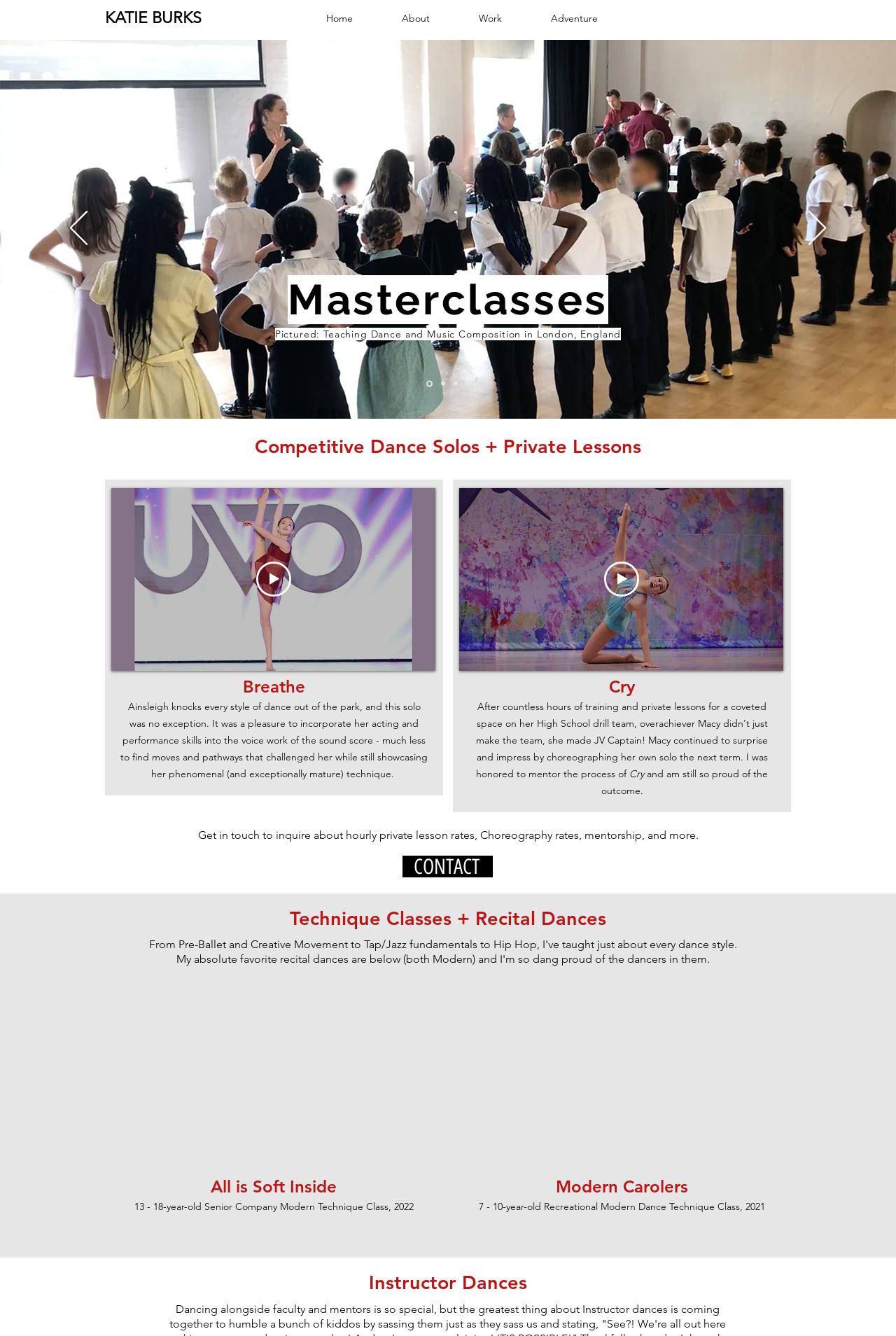Respond to the question below with a concise word or phrase:
What is the age range of the students in the 'Modern Carolers' class?

7-10 years old